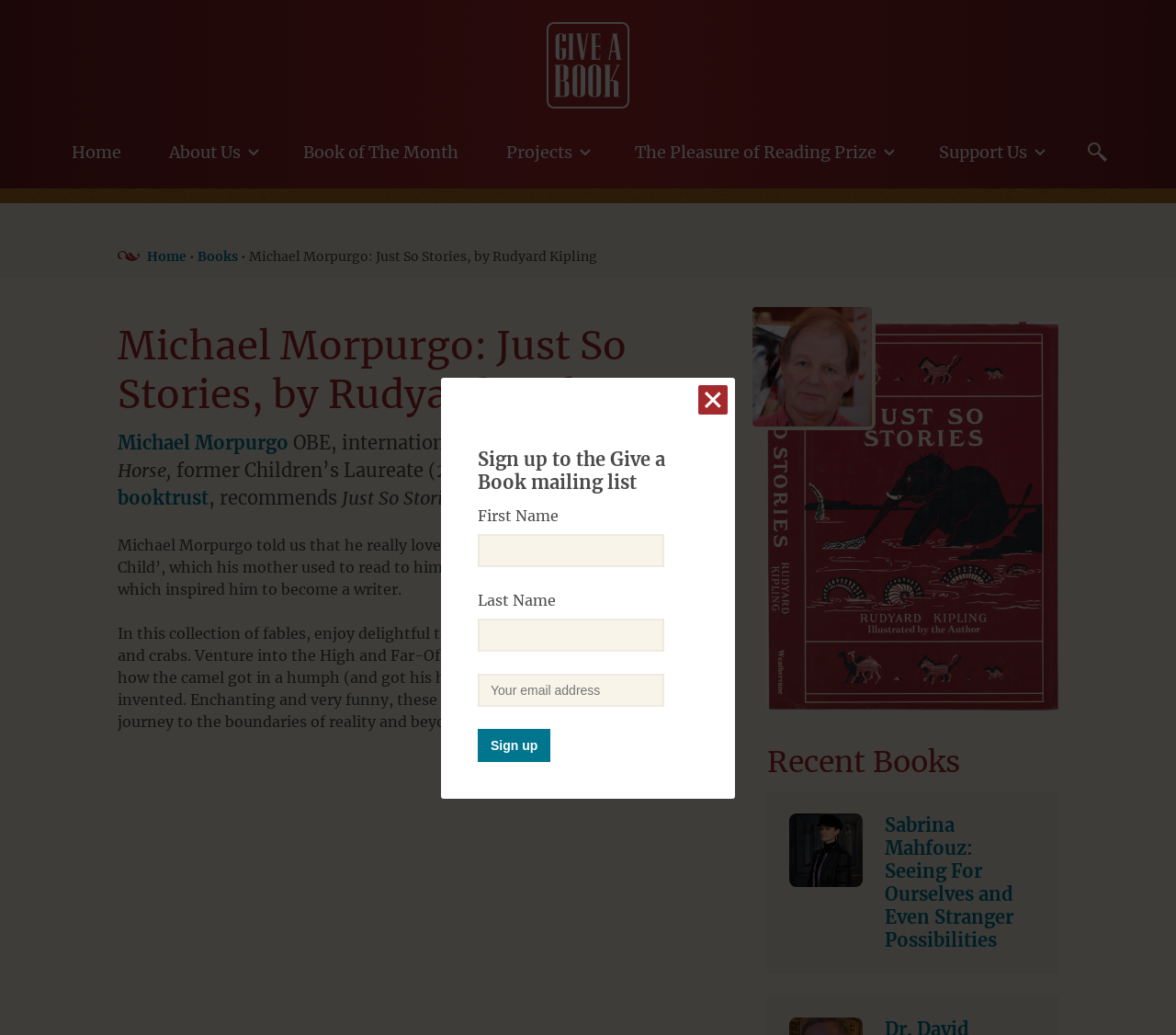Generate the main heading text from the webpage.

Michael Morpurgo: Just So Stories, by Rudyard Kipling